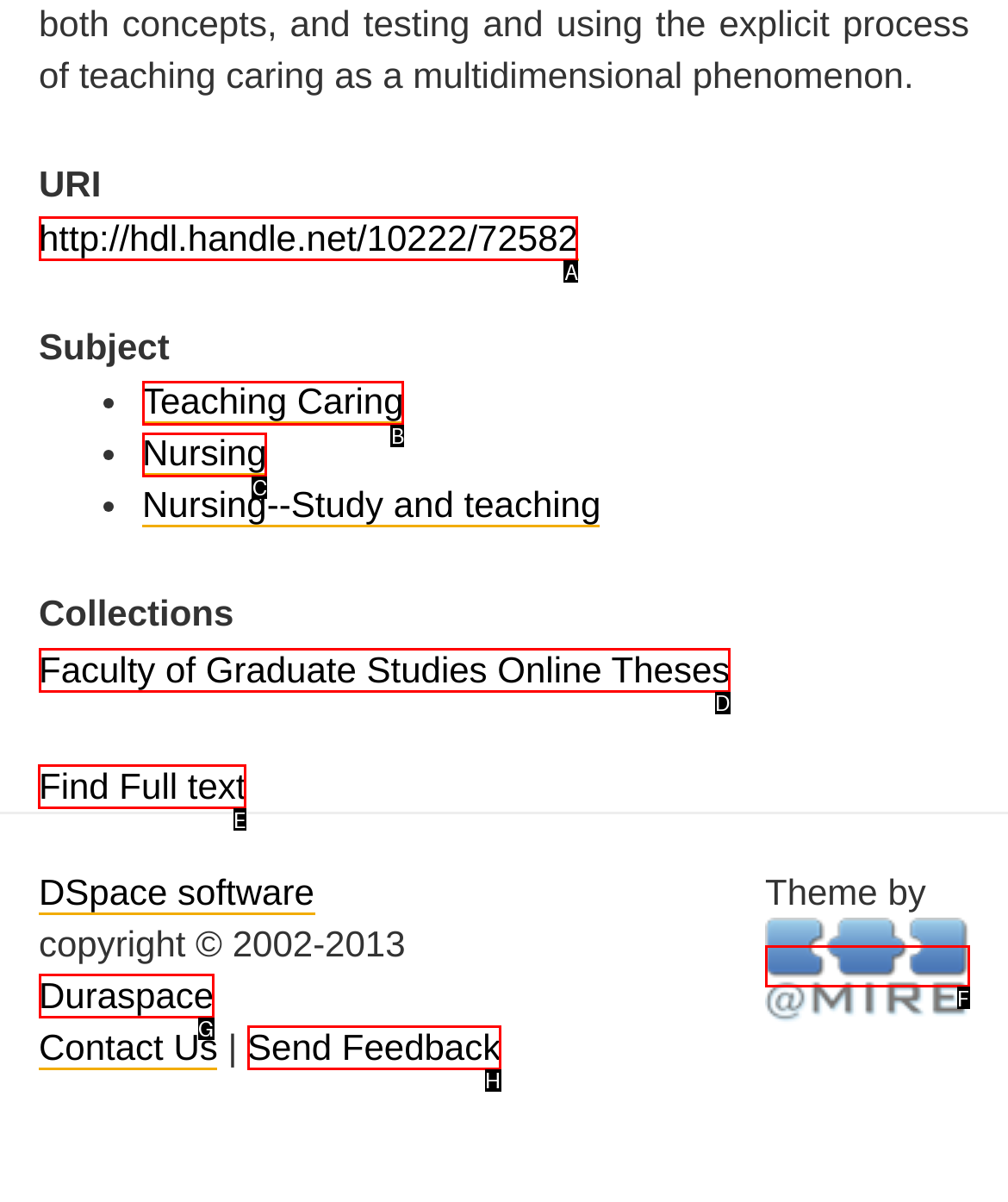Specify which HTML element I should click to complete this instruction: Access the full text Answer with the letter of the relevant option.

E